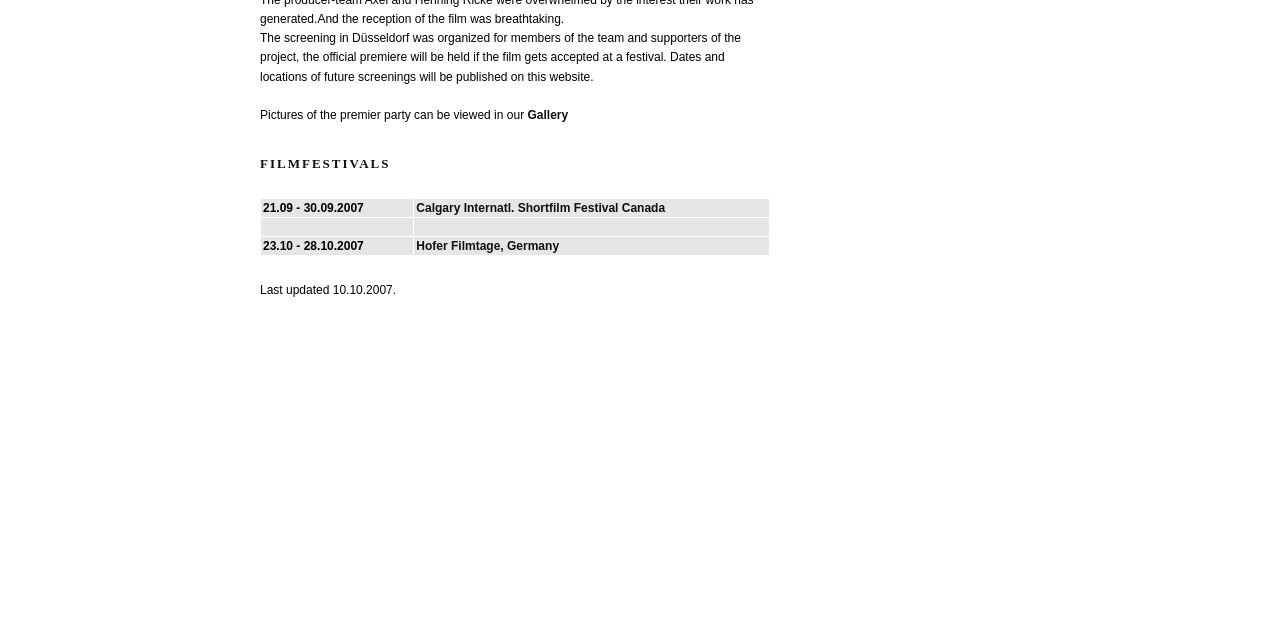Determine the bounding box for the UI element that matches this description: "Gallery".

[0.412, 0.169, 0.444, 0.191]